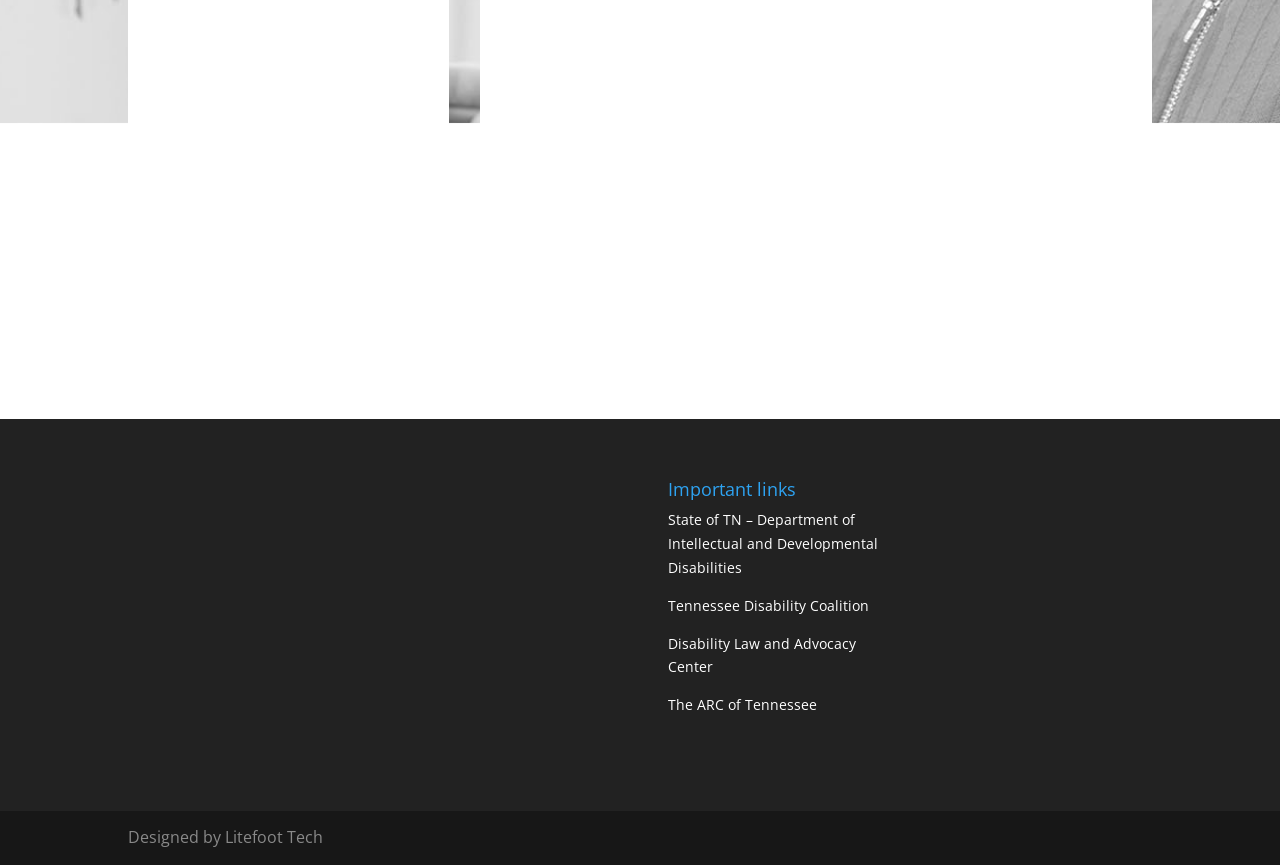Provide a short answer using a single word or phrase for the following question: 
How many phone numbers are listed?

2